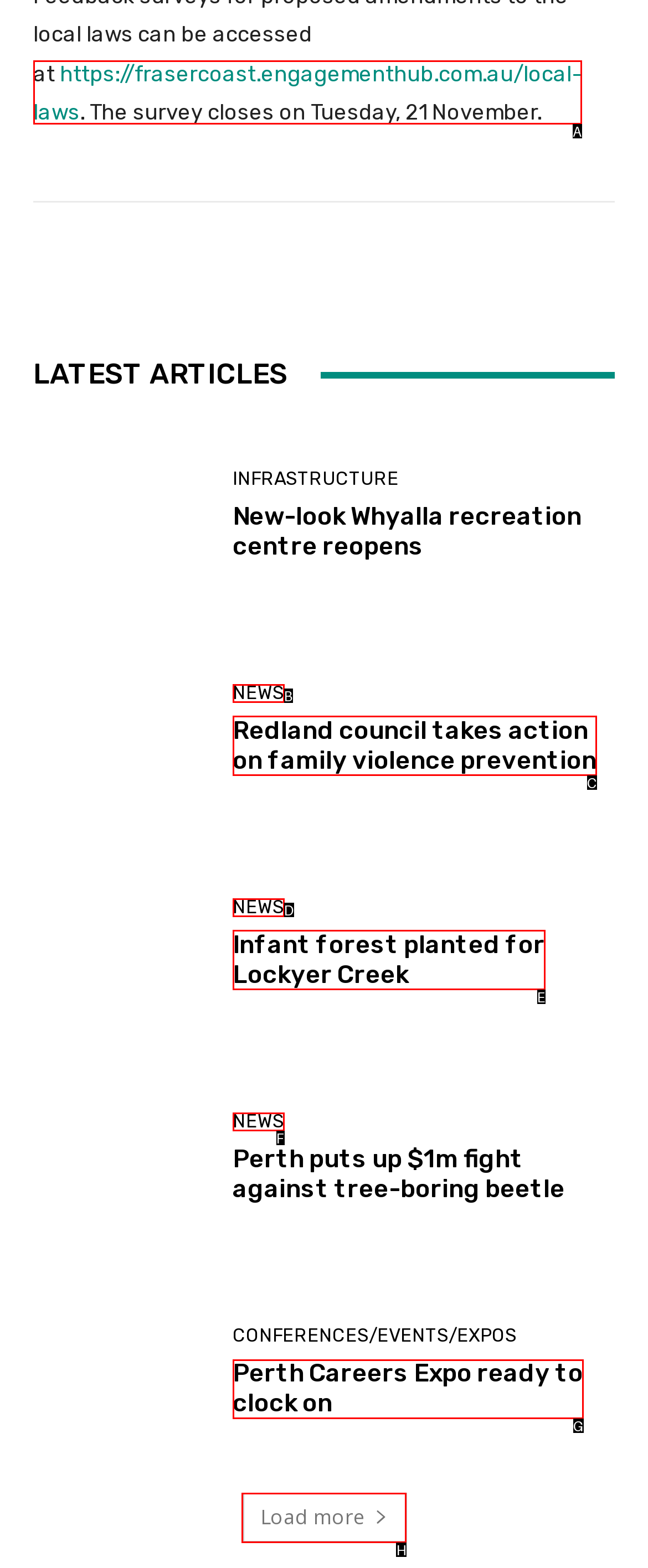Identify the appropriate choice to fulfill this task: Check Perth Careers Expo event
Respond with the letter corresponding to the correct option.

G